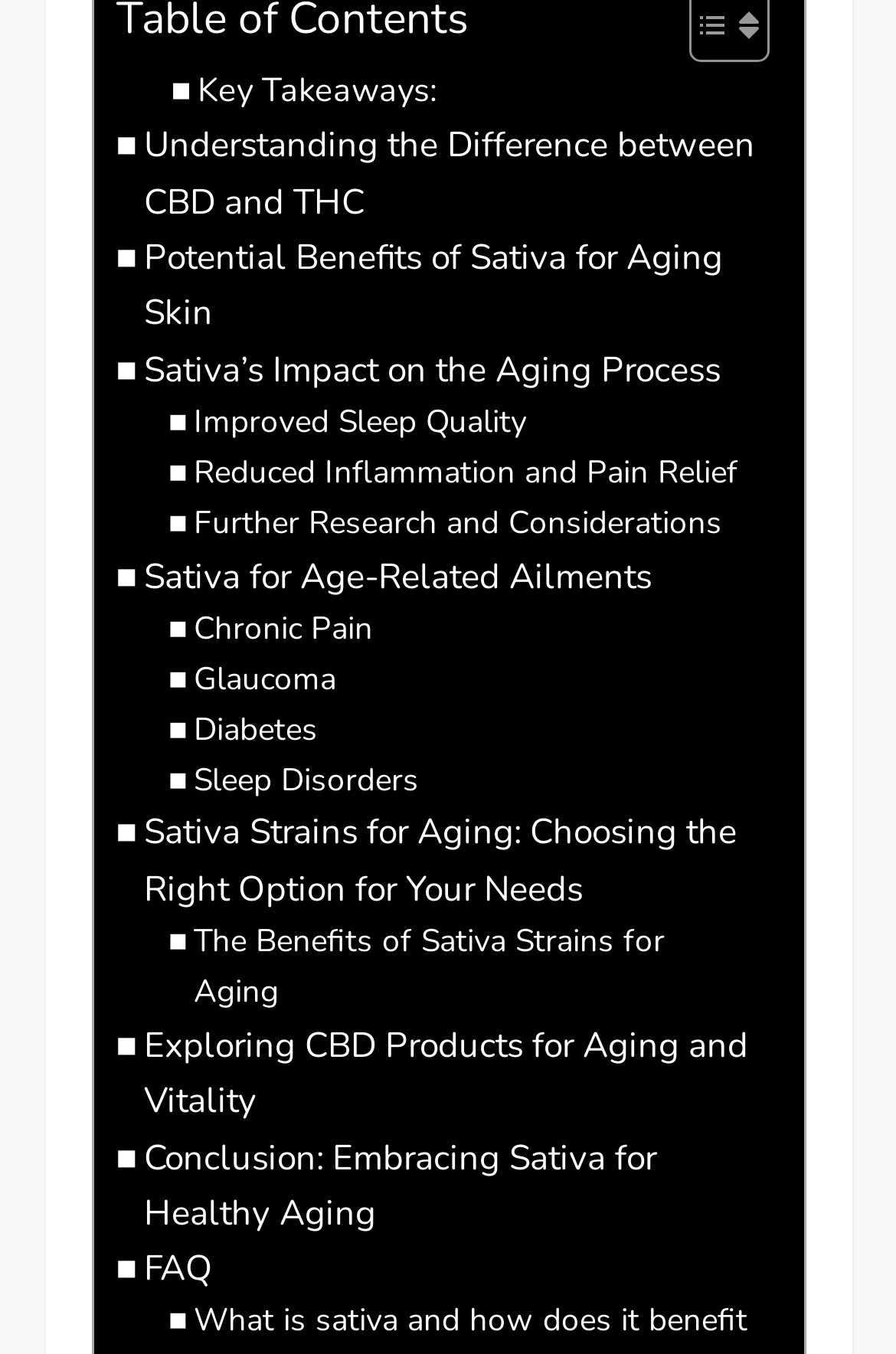What is the focus of the 'Sativa Strains for Aging' section?
Refer to the screenshot and deliver a thorough answer to the question presented.

The link 'Sativa Strains for Aging: Choosing the Right Option for Your Needs' suggests that this section is focused on helping readers select the appropriate Sativa strain for their specific needs related to aging.